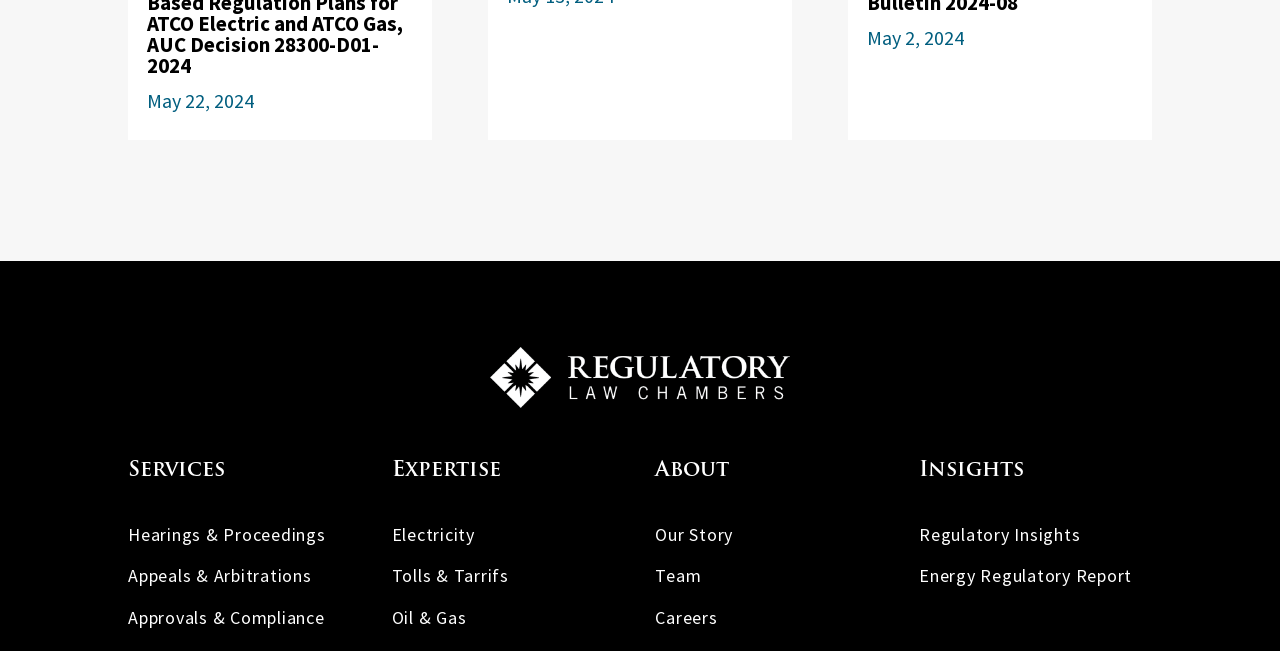Please specify the bounding box coordinates of the region to click in order to perform the following instruction: "Explore About".

[0.512, 0.706, 0.57, 0.738]